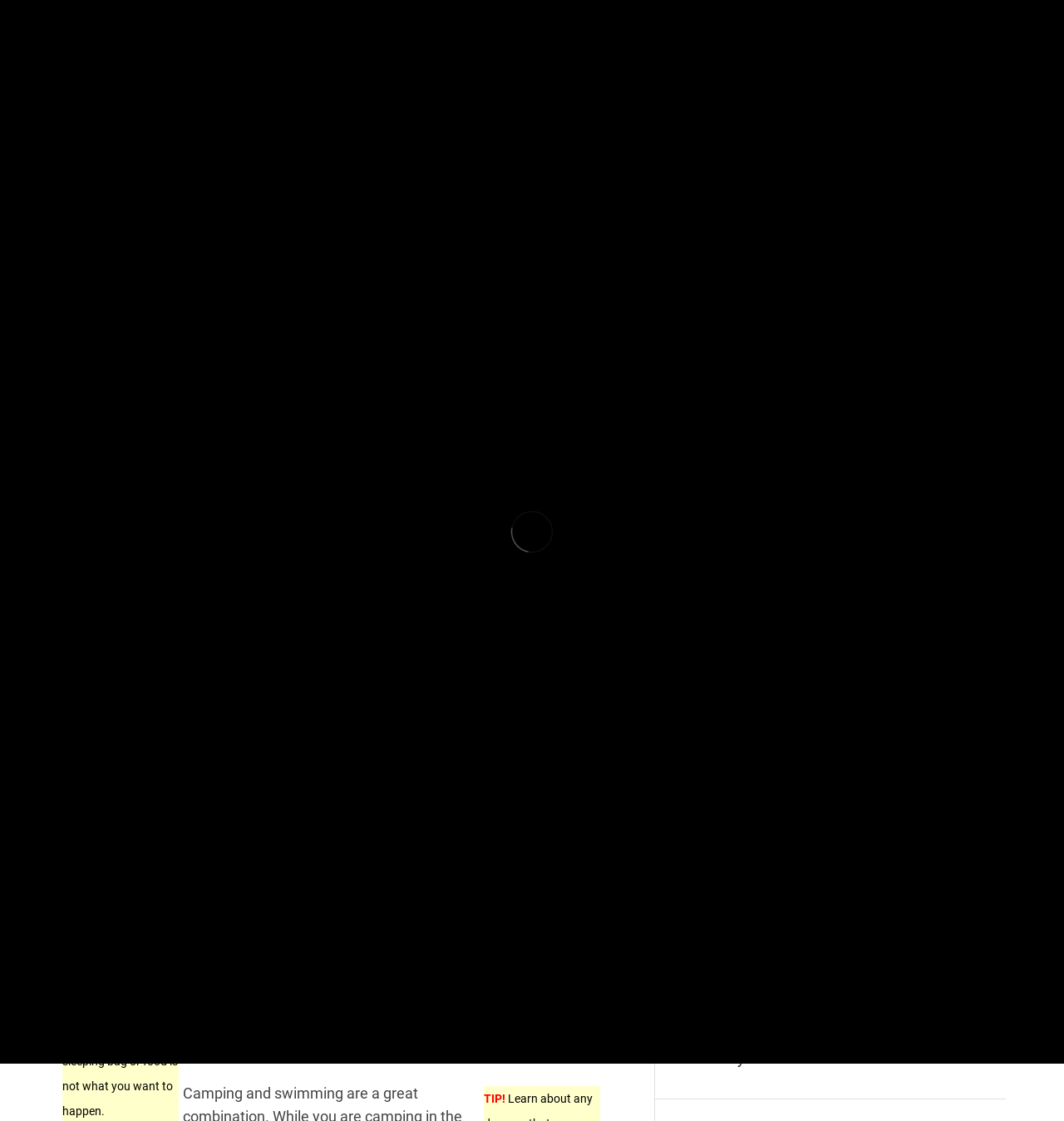Can you show the bounding box coordinates of the region to click on to complete the task described in the instruction: "Read the 'HOW TO MAKE CAMPING A FUN ADVENTURE' article"?

[0.055, 0.09, 0.568, 0.124]